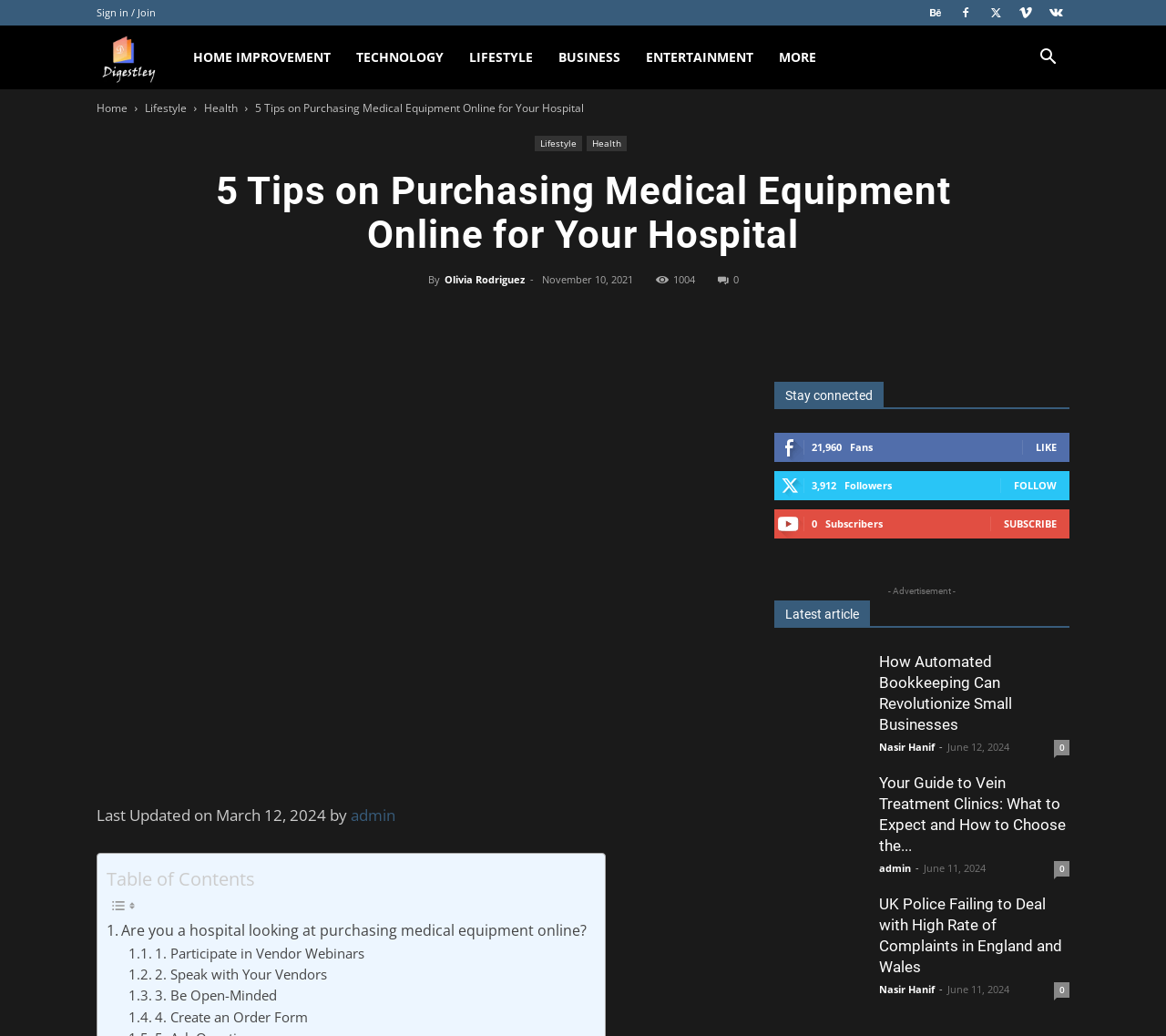Respond with a single word or phrase:
What is the topic of the article?

Purchasing medical equipment online